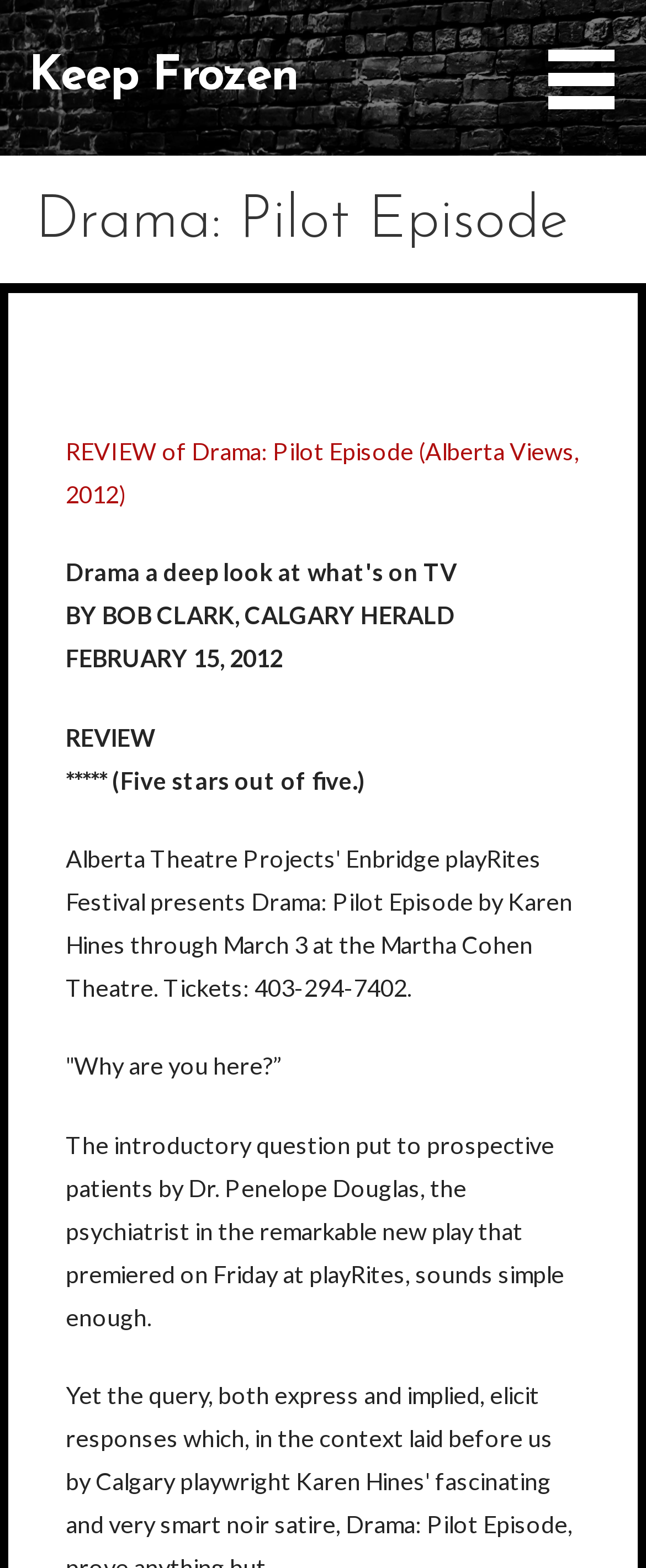Where did the play premiere?
From the details in the image, answer the question comprehensively.

I found the location of the premiere by reading the text '...that premiered on Friday at playRites...' which is located in the main content of the webpage.